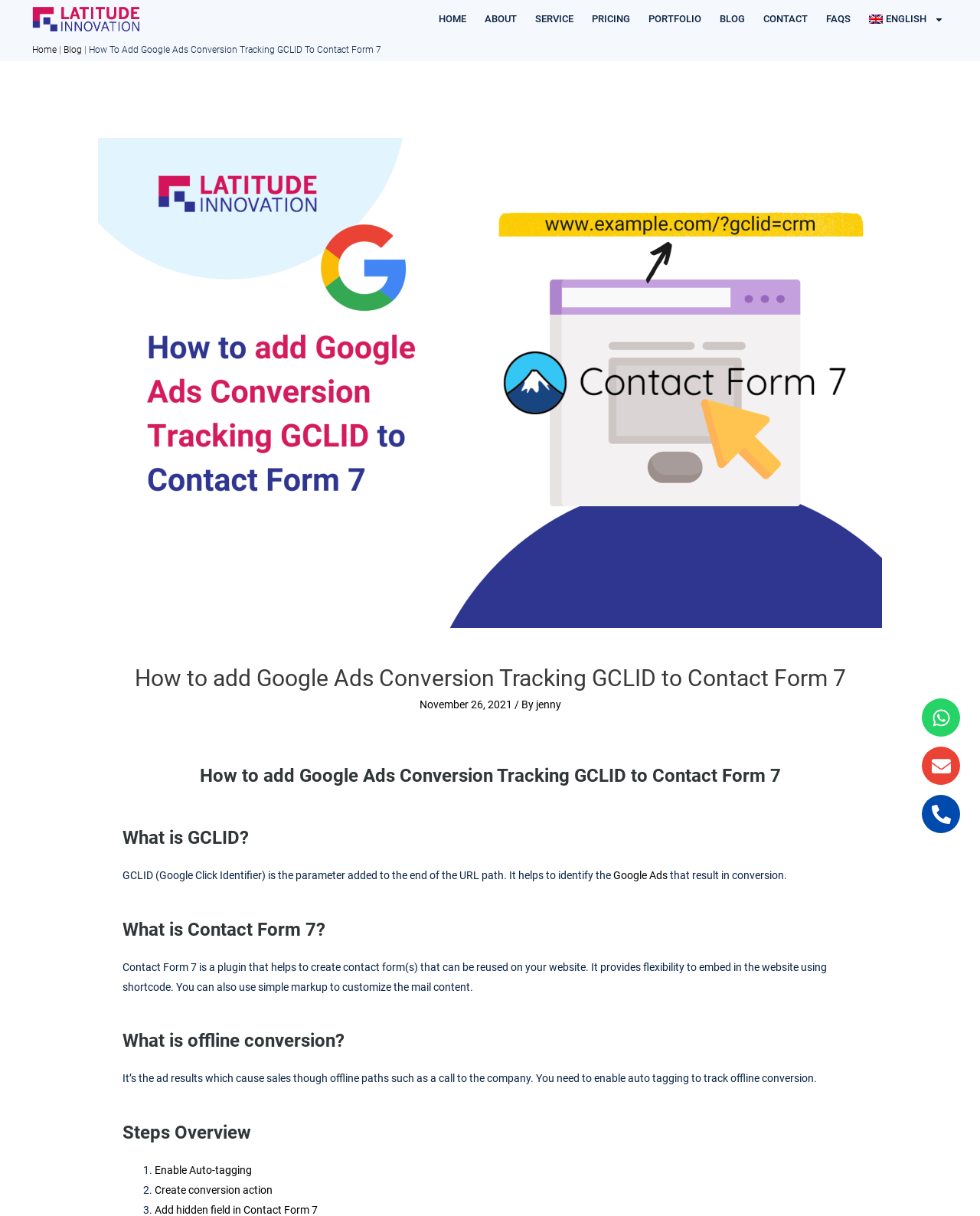Locate the coordinates of the bounding box for the clickable region that fulfills this instruction: "Click on the 'HOME' link".

[0.438, 0.0, 0.485, 0.031]